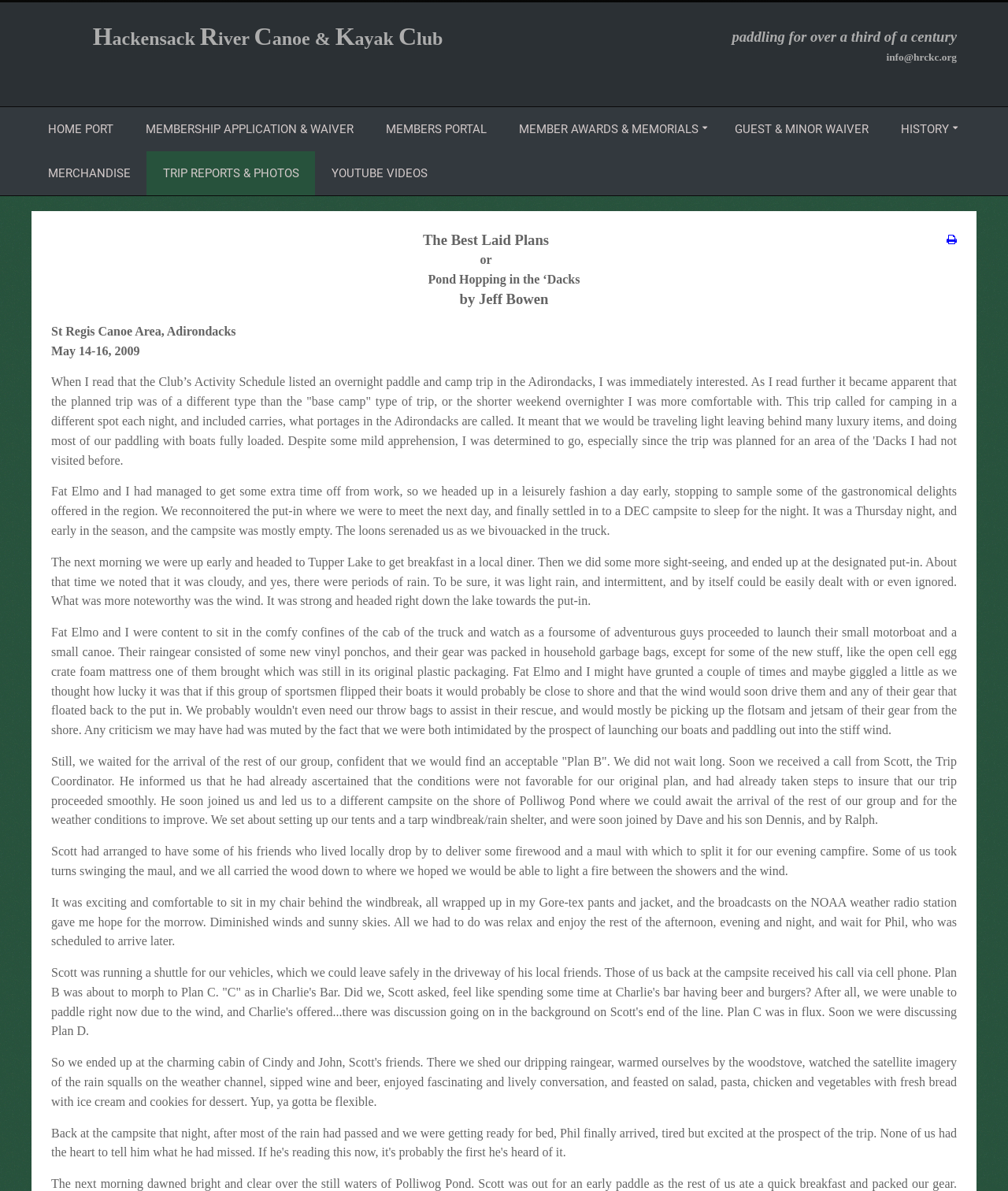Using the provided description History, find the bounding box coordinates for the UI element. Provide the coordinates in (top-left x, top-left y, bottom-right x, bottom-right y) format, ensuring all values are between 0 and 1.

[0.878, 0.09, 0.961, 0.127]